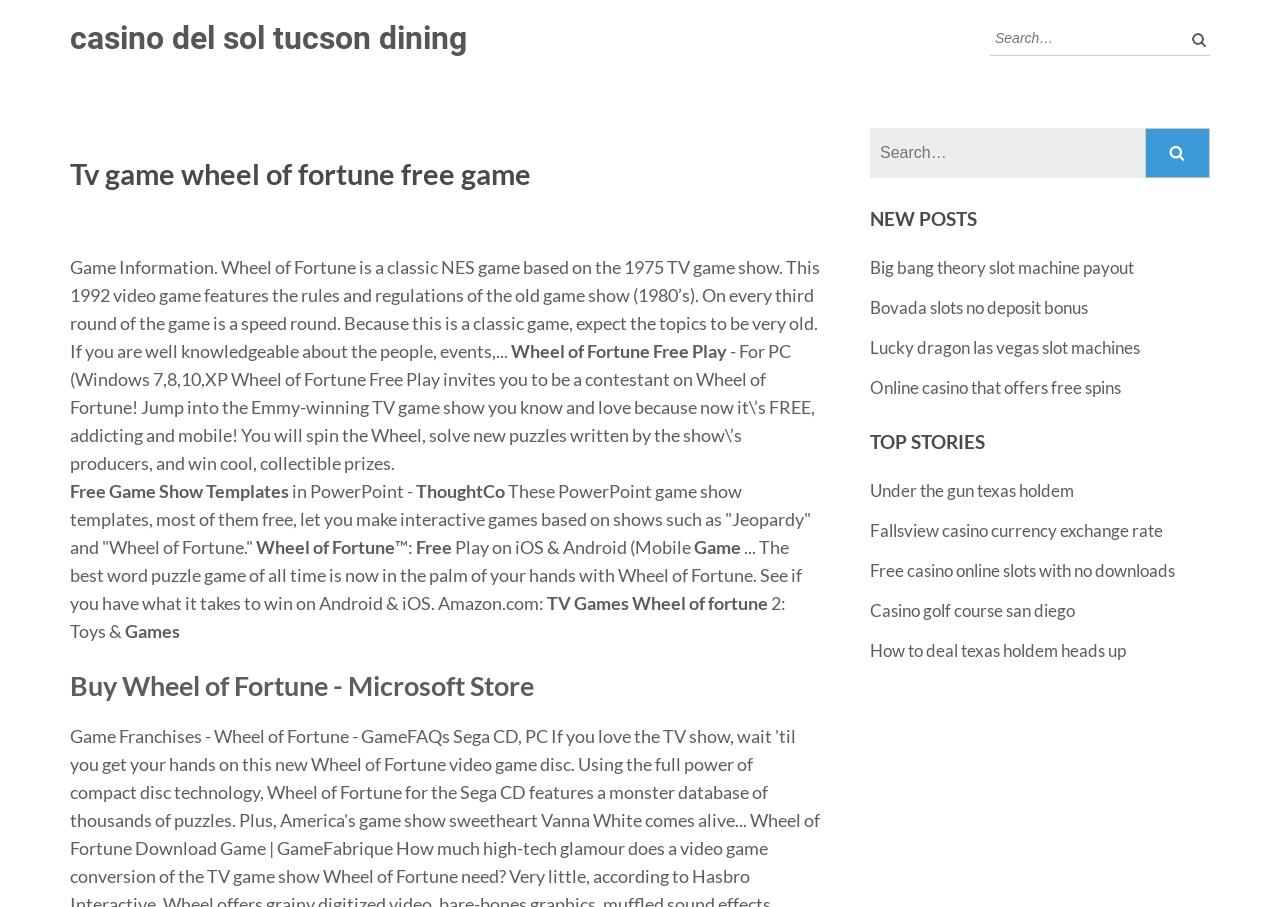Use a single word or phrase to respond to the question:
What is the platform mentioned for playing Wheel of Fortune?

PC, iOS, Android